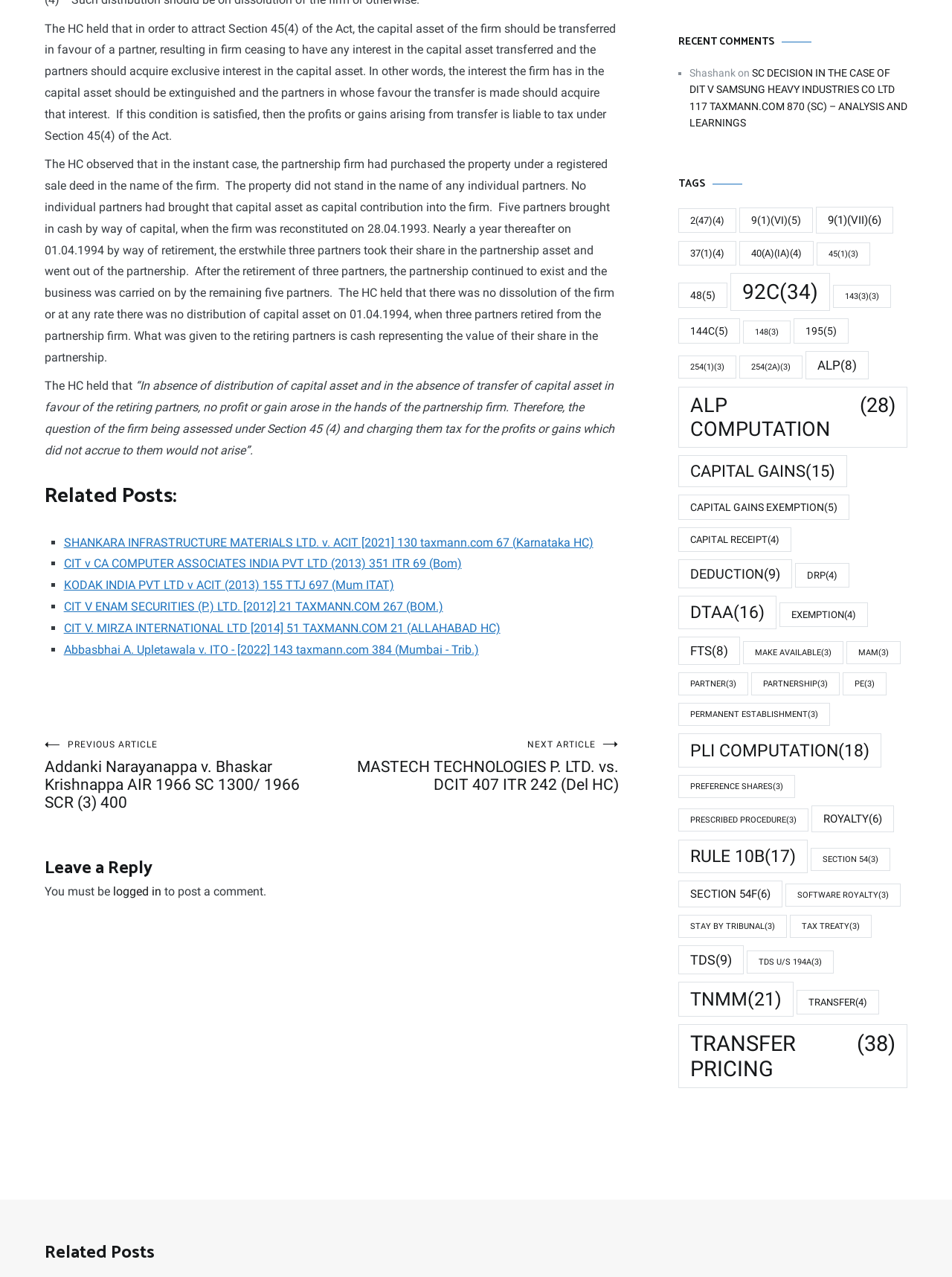What is the name of the court mentioned in the article?
From the image, respond with a single word or phrase.

Karnataka HC